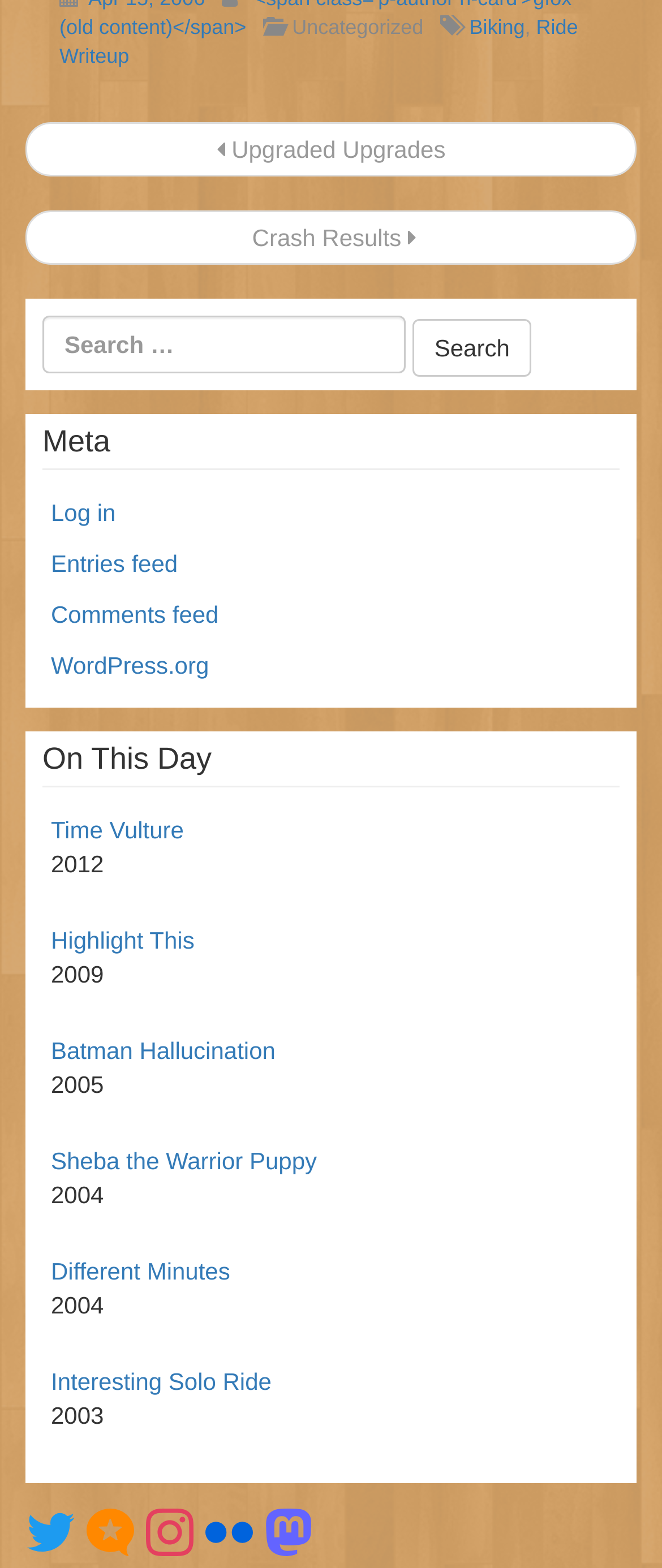Please specify the bounding box coordinates of the element that should be clicked to execute the given instruction: 'Check the On This Day section'. Ensure the coordinates are four float numbers between 0 and 1, expressed as [left, top, right, bottom].

[0.064, 0.467, 0.936, 0.502]